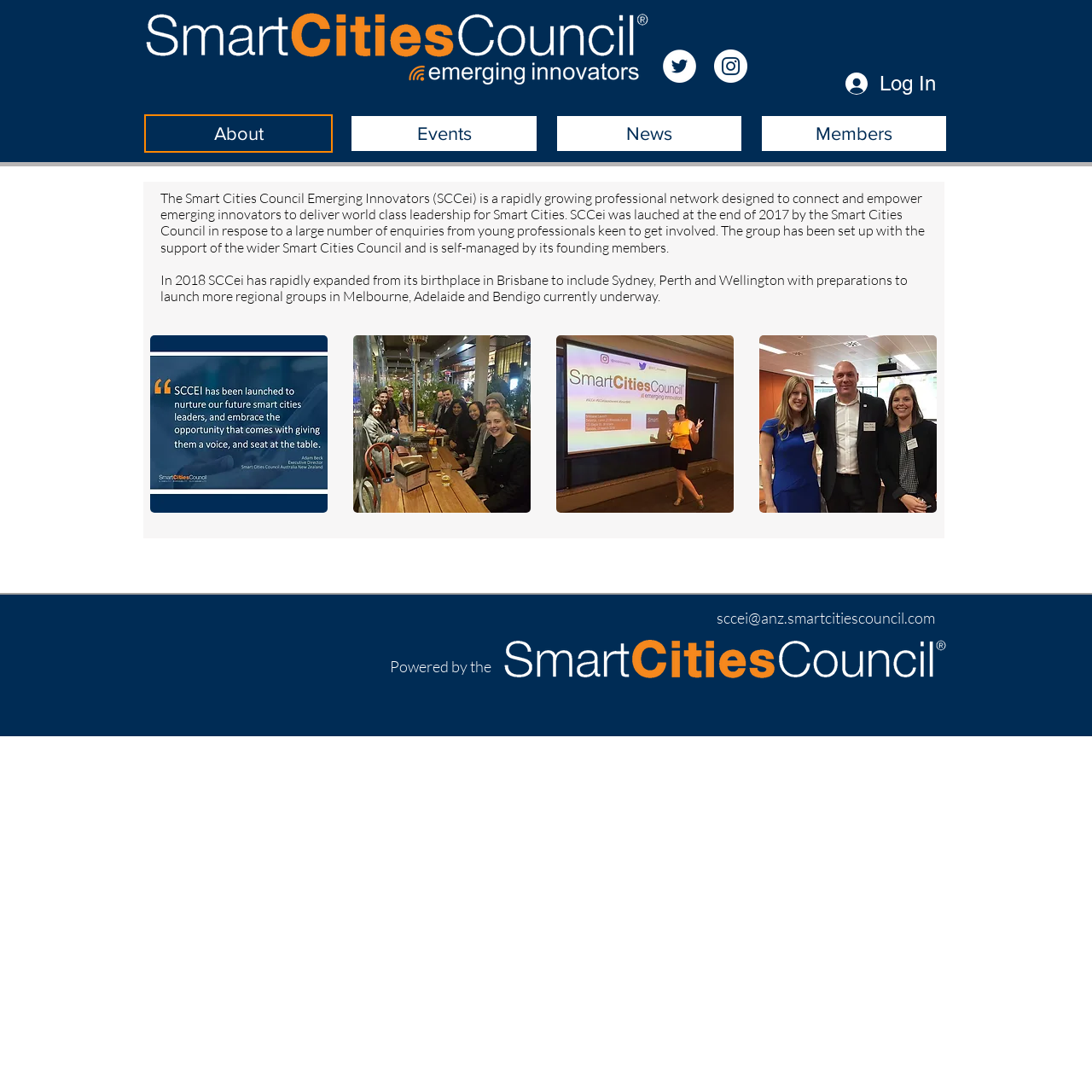Could you provide the bounding box coordinates for the portion of the screen to click to complete this instruction: "Visit the Twitter page"?

[0.607, 0.045, 0.638, 0.076]